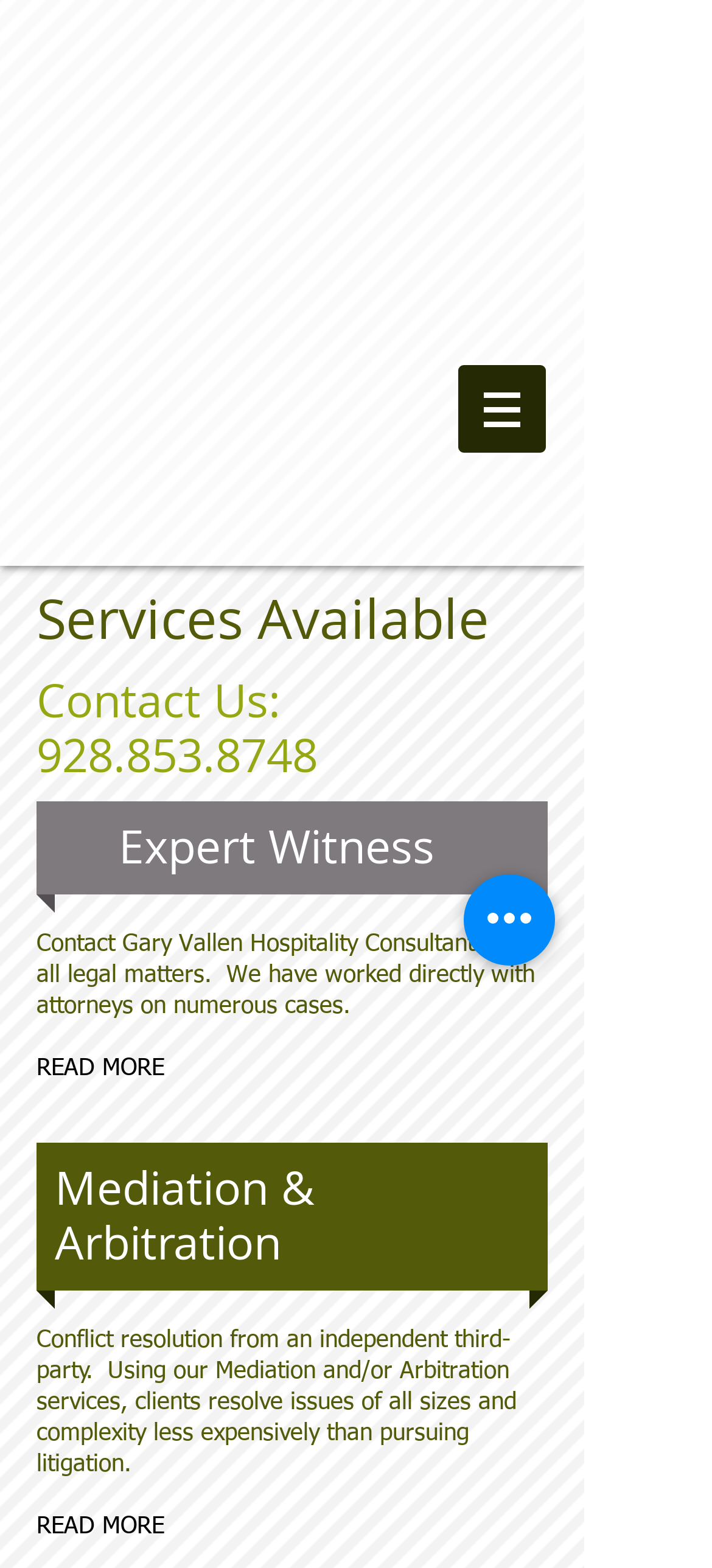Identify the bounding box of the UI element that matches this description: "aria-label="Quick actions"".

[0.651, 0.558, 0.779, 0.616]